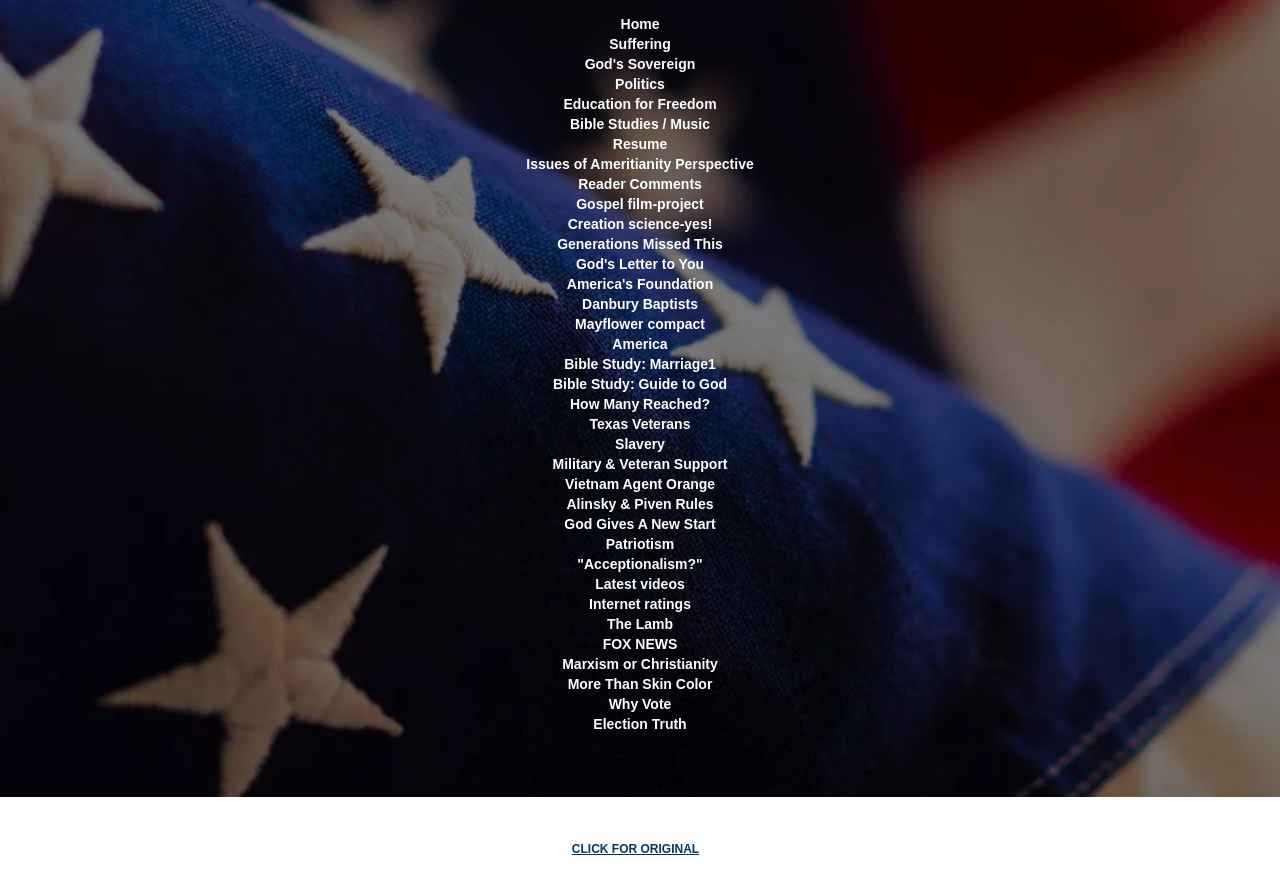Provide the bounding box for the UI element matching this description: "Patriotism".

[0.465, 0.617, 0.535, 0.636]